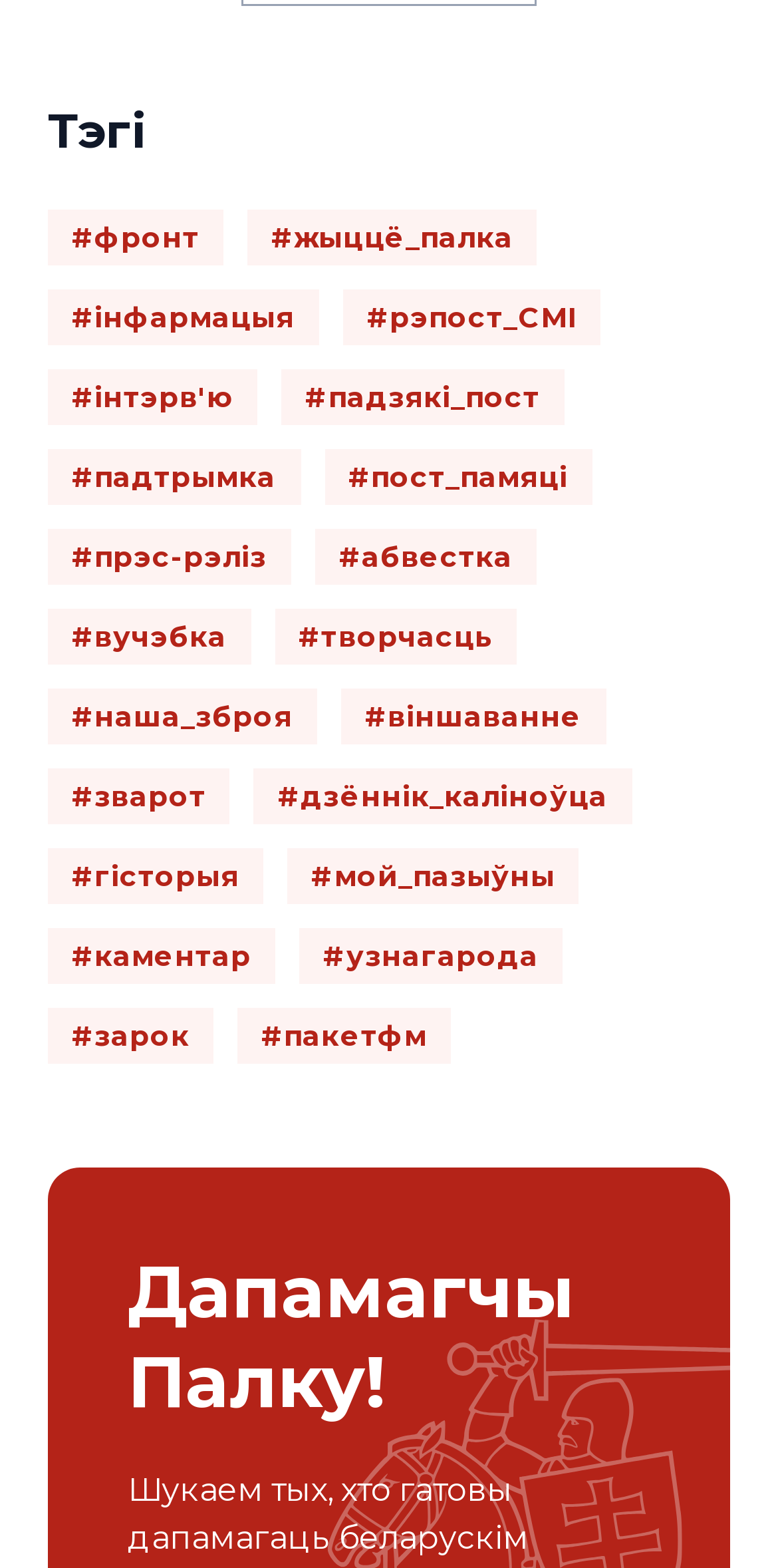Please provide a one-word or short phrase answer to the question:
How many links are there on the webpage?

24